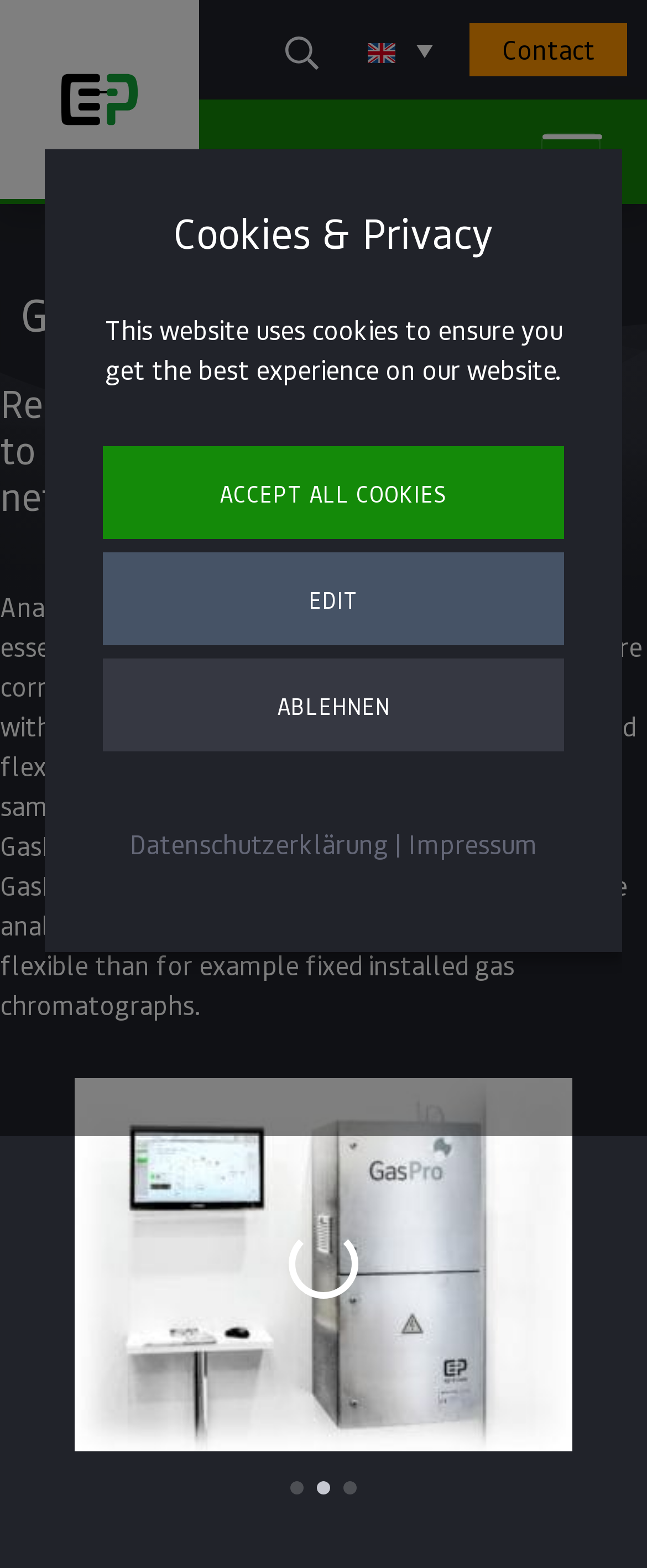Select the bounding box coordinates of the element I need to click to carry out the following instruction: "Click the EP logo".

[0.069, 0.029, 0.238, 0.098]